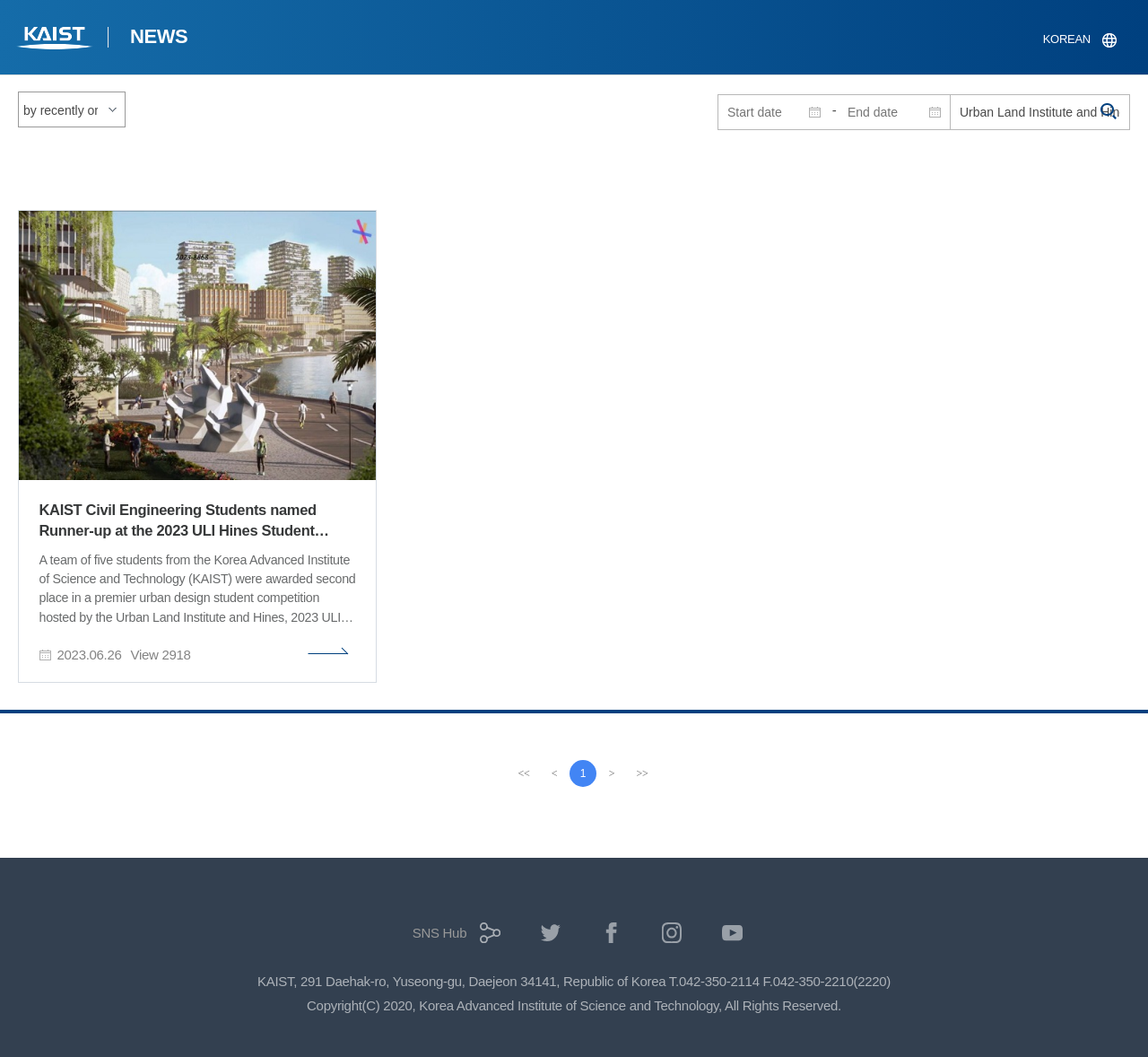From the details in the image, provide a thorough response to the question: How many views does the news article have?

The number of views of the news article can be found in the static text element at the bottom of the news article, which reads '2023.06.26 View 2918'. This suggests that the news article has been viewed 2918 times.